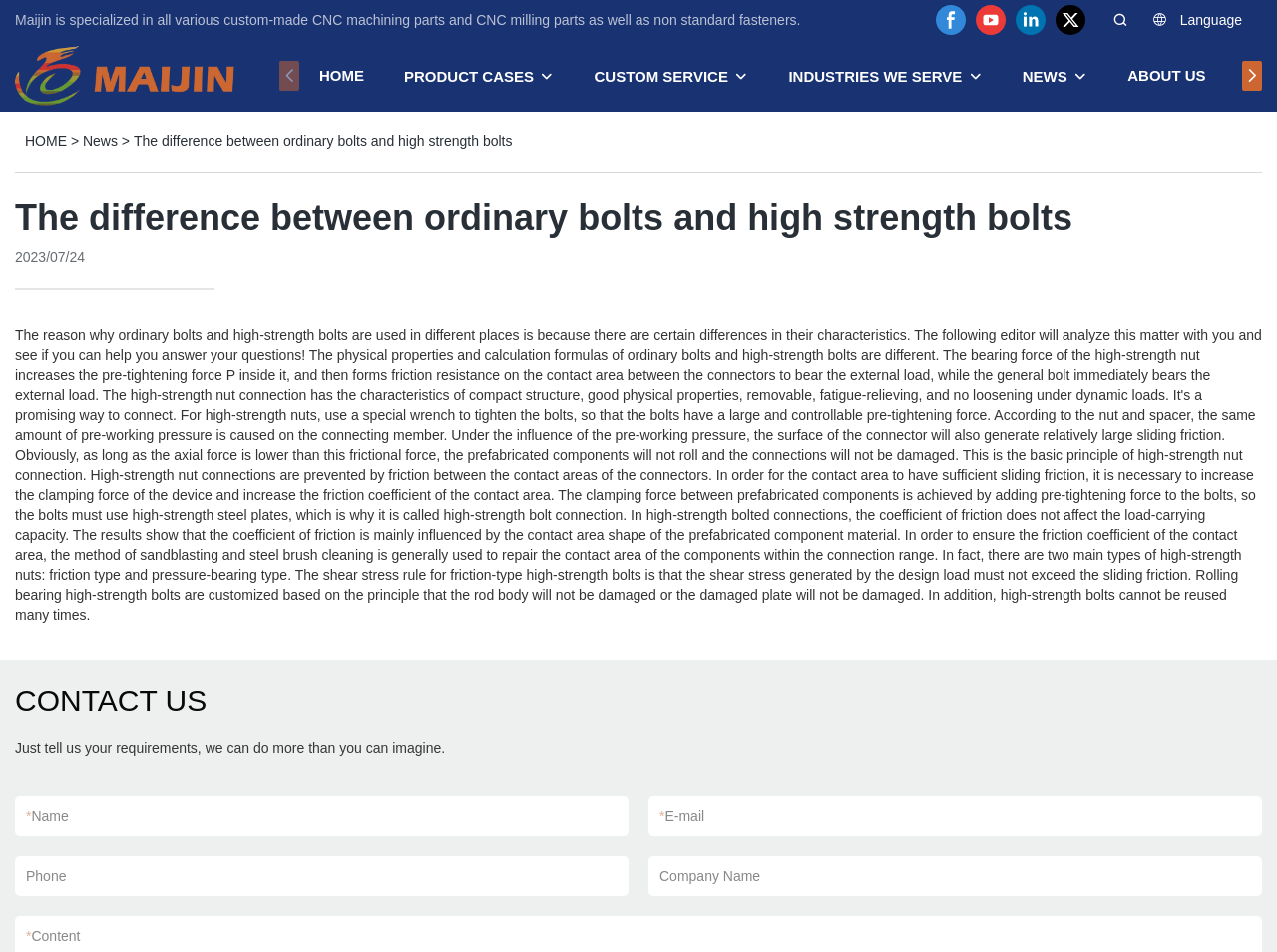Please locate the bounding box coordinates of the element that should be clicked to achieve the given instruction: "Enter your name in the contact form".

[0.023, 0.838, 0.48, 0.878]